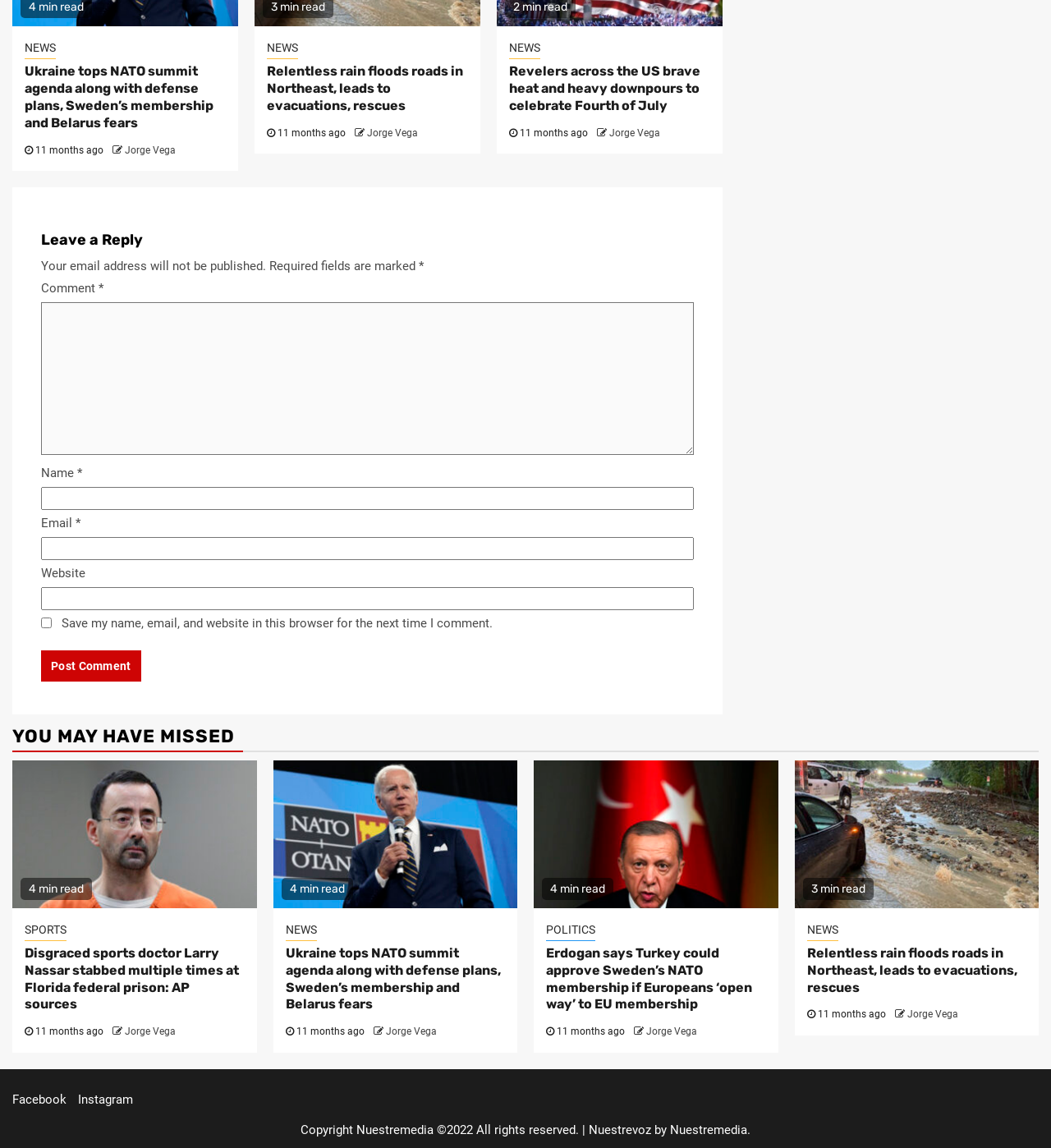Find the bounding box coordinates of the UI element according to this description: "Jorge Vega".

[0.119, 0.126, 0.167, 0.136]